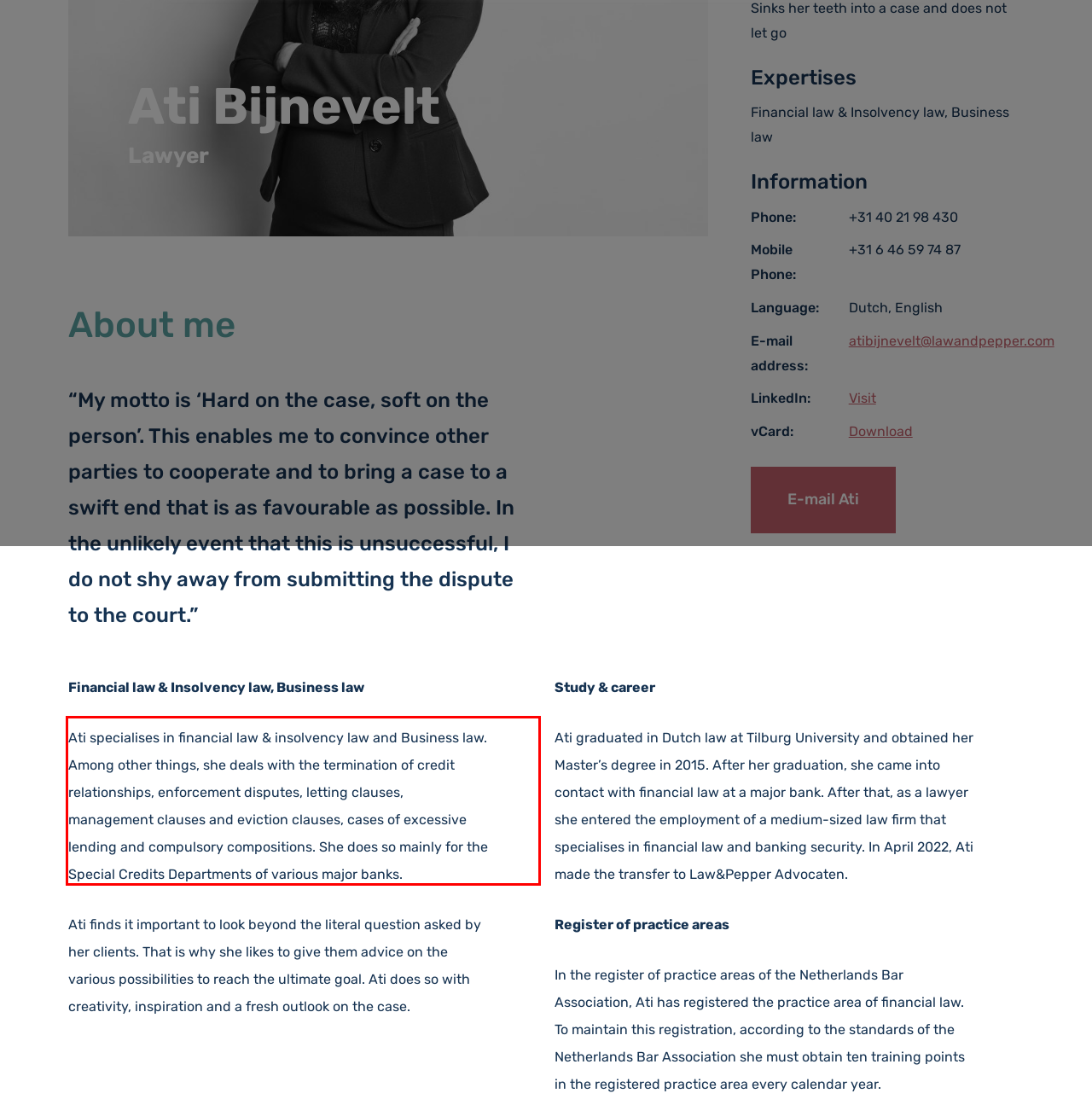Please perform OCR on the UI element surrounded by the red bounding box in the given webpage screenshot and extract its text content.

Ati specialises in financial law & insolvency law and Business law. Among other things, she deals with the termination of credit relationships, enforcement disputes, letting clauses, management clauses and eviction clauses, cases of excessive lending and compulsory compositions. She does so mainly for the Special Credits Departments of various major banks.